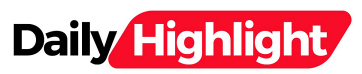Present an elaborate depiction of the scene captured in the image.

The image prominently features the logo for "Daily Highlight," a section dedicated to entertainment news and gossip. The logo is stylishly designed, integrating a vibrant red background with bold black text that reads "Daily Highlight." This design reflects a modern and engaging aesthetic, aimed at capturing the attention of readers interested in the latest updates from the entertainment industry. Perfectly situated within the context of the webpage, this logo serves as a gateway to a variety of articles, including insights about movies, television, and celebrity news.